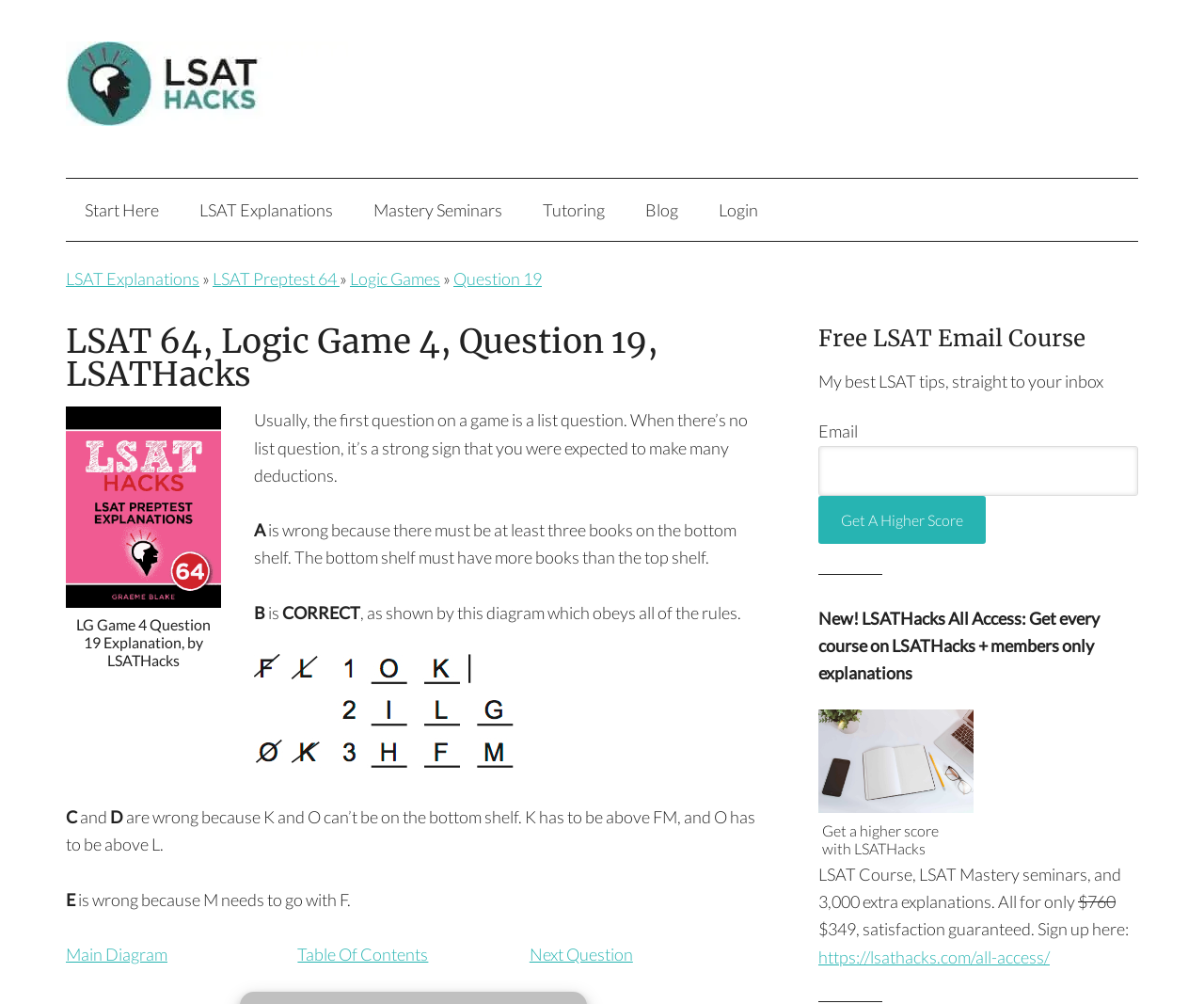What is the main topic of the webpage?
Give a thorough and detailed response to the question.

The main topic of the webpage is the explanation of a Logic Game question from the LSAT PrepTest 64. This is evident from the presence of a detailed explanation of the question, including diagrams and text.